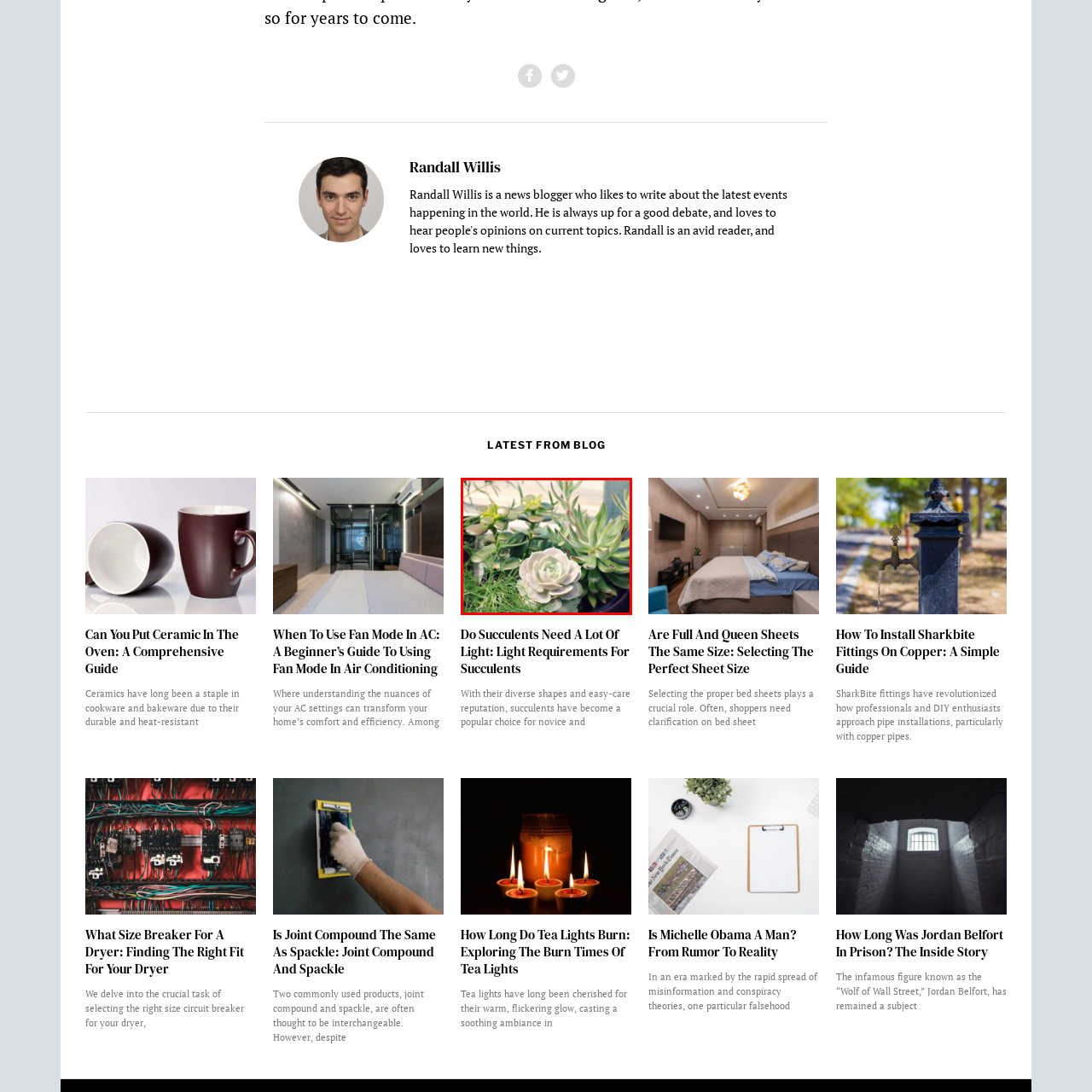Give a detailed caption for the image that is encased within the red bounding box.

The image features a vibrant assortment of succulents, showcasing a mix of textures and colors that highlight their unique beauty. In the forefront, a soft, pale succulent rosette is prominently displayed, surrounded by a lush arrangement of other varieties. To the left, there's a cluster of smaller, green succulents with glossy leaves, while taller, spiky types rise in the background. The overall composition exudes a sense of tranquility and harmony, making it an ideal representation of modern indoor gardening. This image relates to the topic "Do Succulents Need A Lot Of Light," offering insights into light requirements and care for these hardy plants.